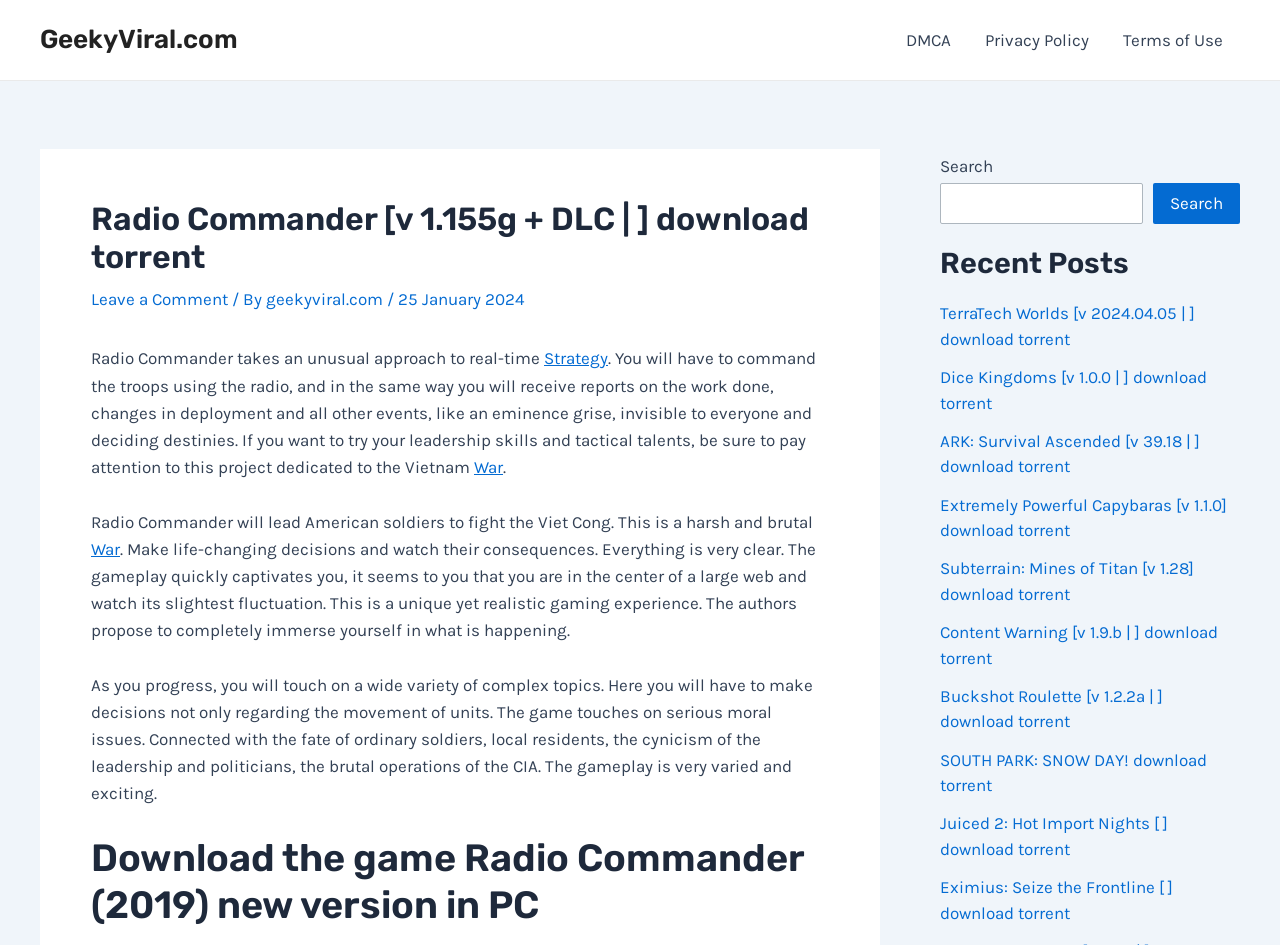Locate the bounding box coordinates of the element that should be clicked to execute the following instruction: "Visit the DMCA page".

[0.695, 0.0, 0.756, 0.085]